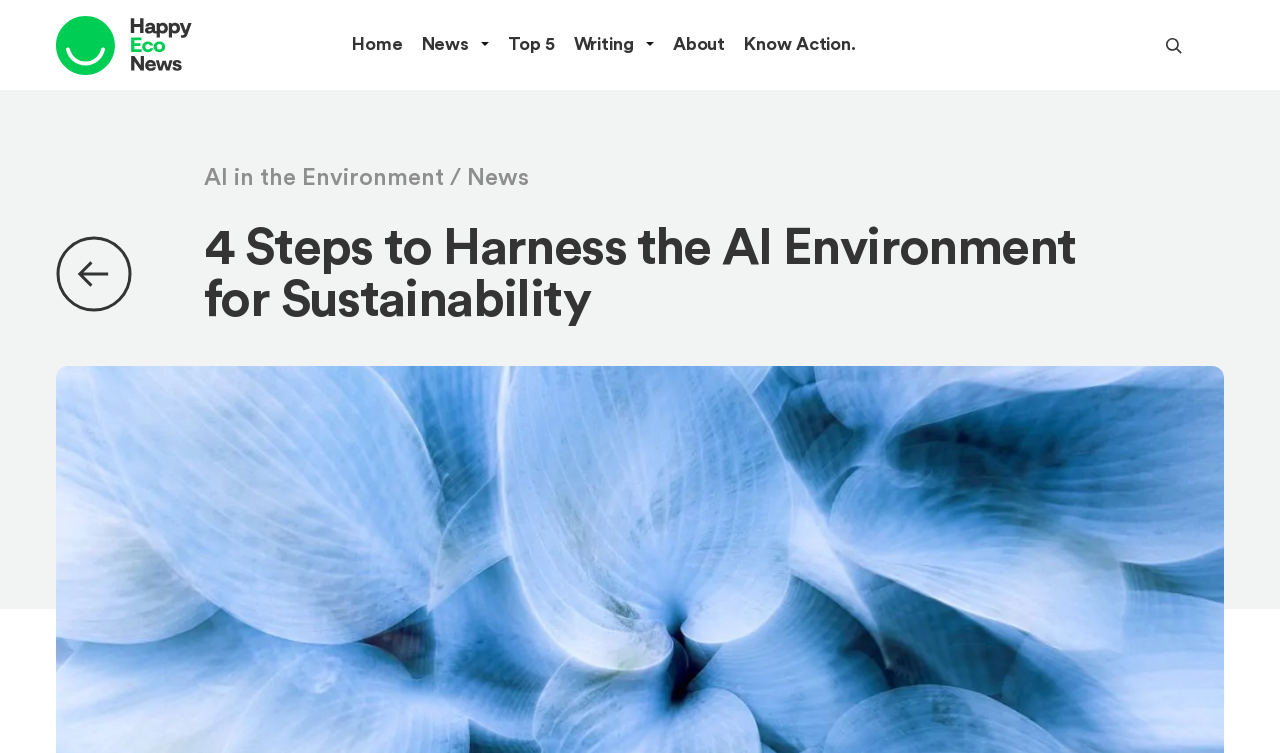What is the name of the website?
Respond with a short answer, either a single word or a phrase, based on the image.

Happy Eco News